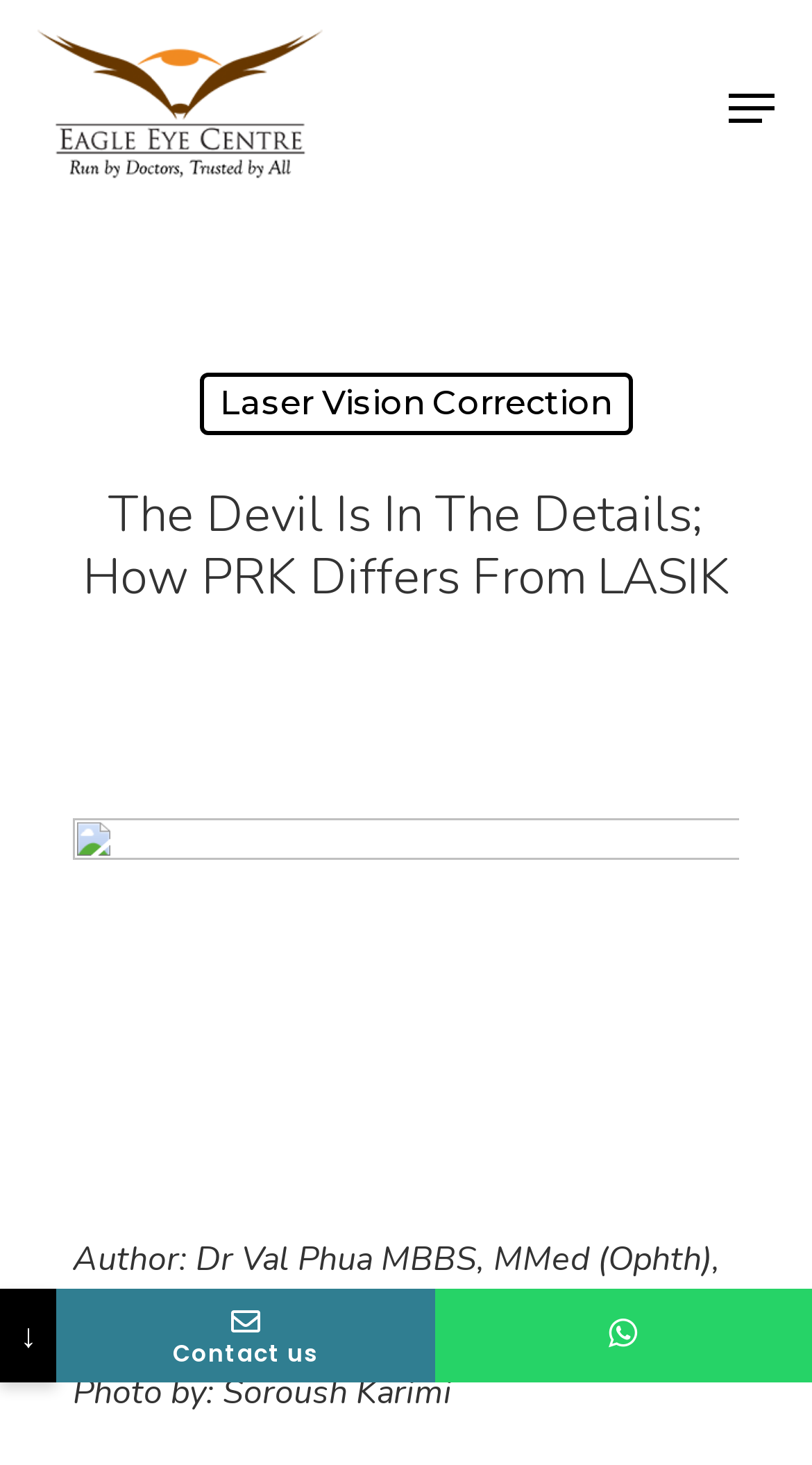Review the image closely and give a comprehensive answer to the question: What is the purpose of the search box?

The purpose of the search box can be inferred from the static text element with the text 'Hit enter to search or ESC to close'.